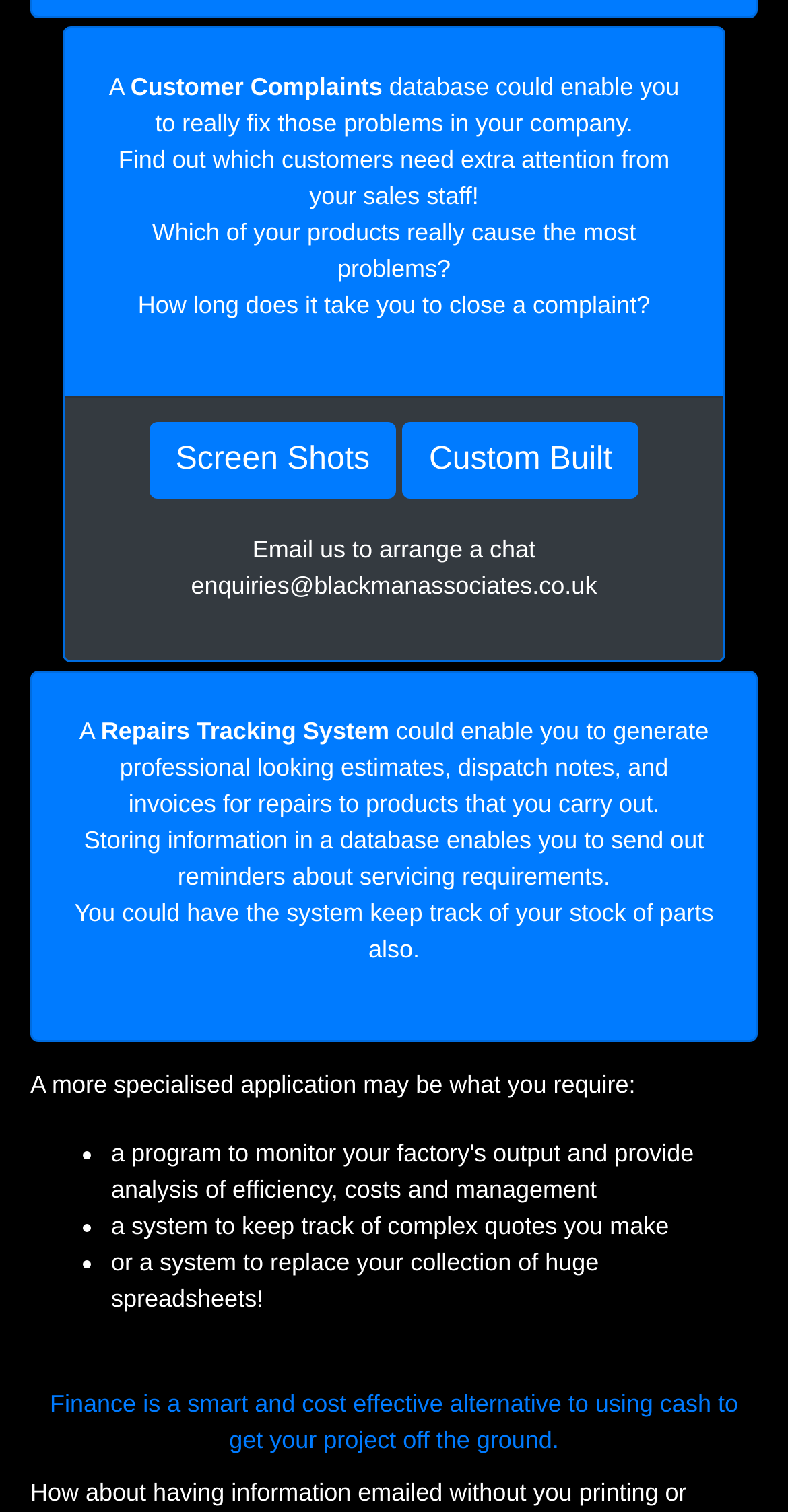What is the purpose of the customer complaints database?
Based on the image content, provide your answer in one word or a short phrase.

To fix problems in a company